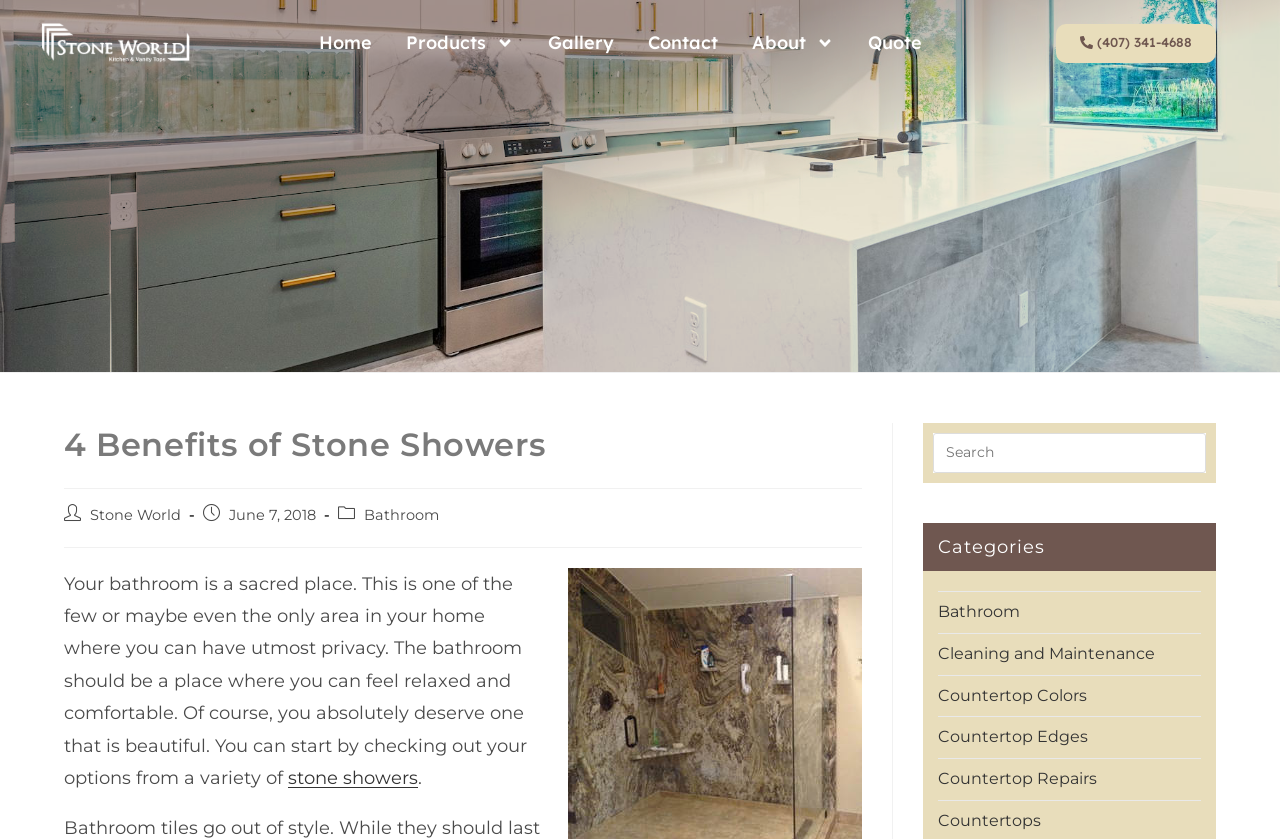Could you please study the image and provide a detailed answer to the question:
What is the name of the company offering stone shower installation?

I found the company name by looking at the top-left corner of the webpage, where it is displayed as a link.